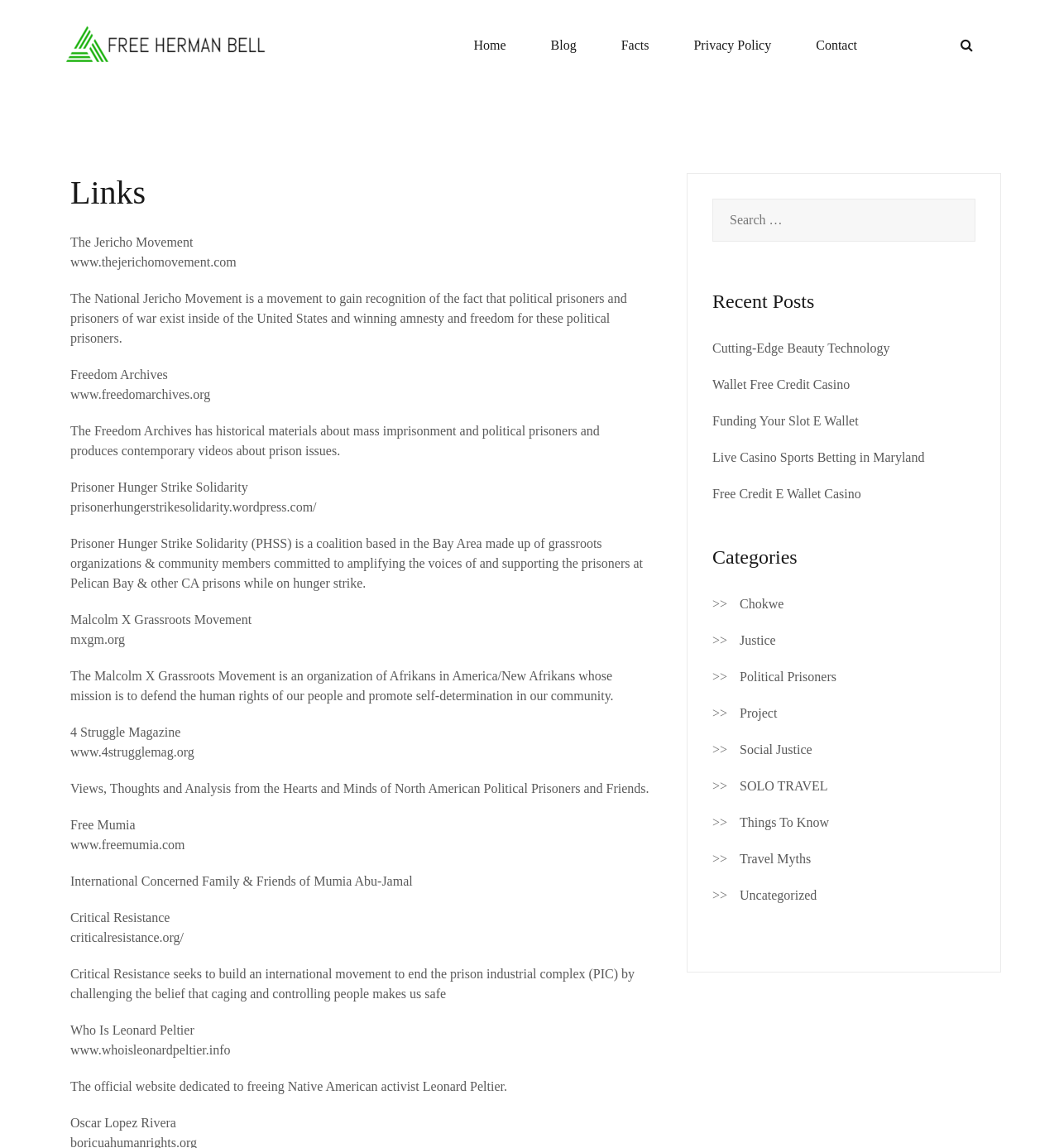Please locate the bounding box coordinates of the region I need to click to follow this instruction: "Search for something".

[0.673, 0.173, 0.921, 0.216]